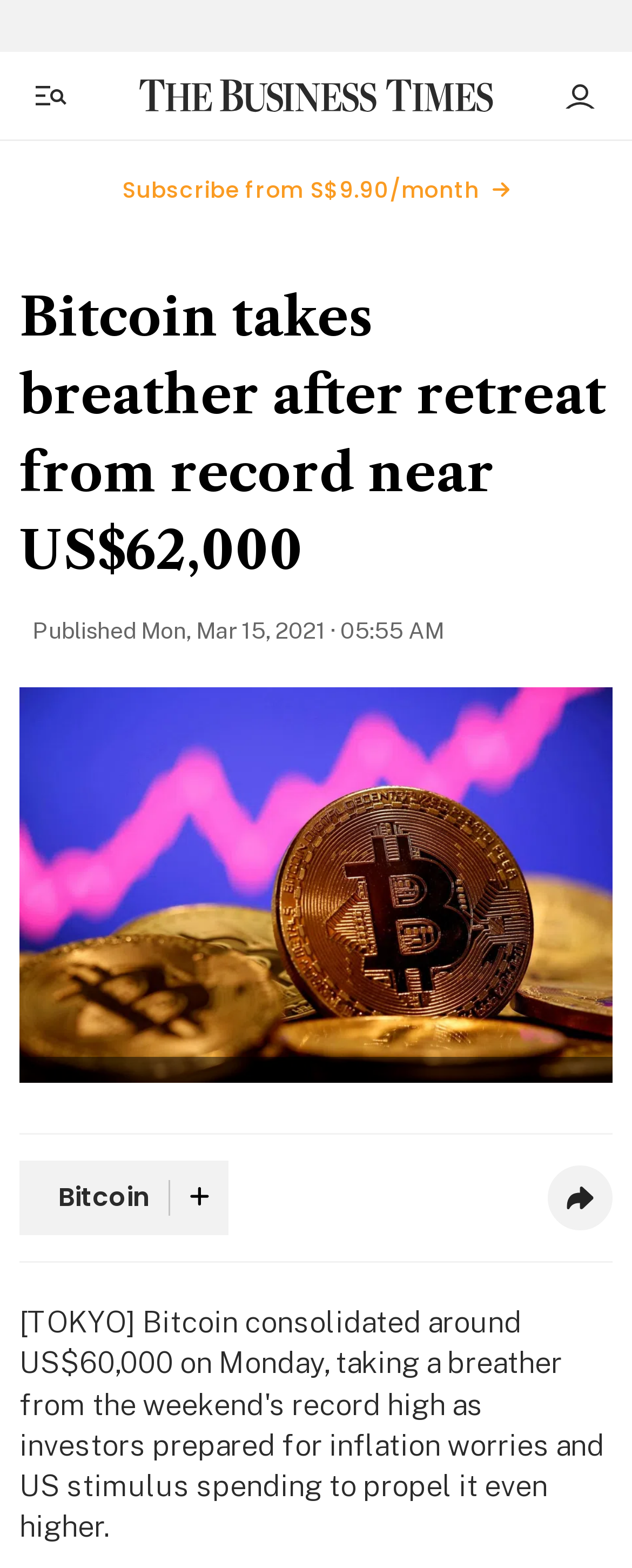What is the current price of Bitcoin?
Can you offer a detailed and complete answer to this question?

Based on the image description, it is mentioned that Bitcoin consolidated around US$60,000 on Monday, which indicates the current price of Bitcoin.